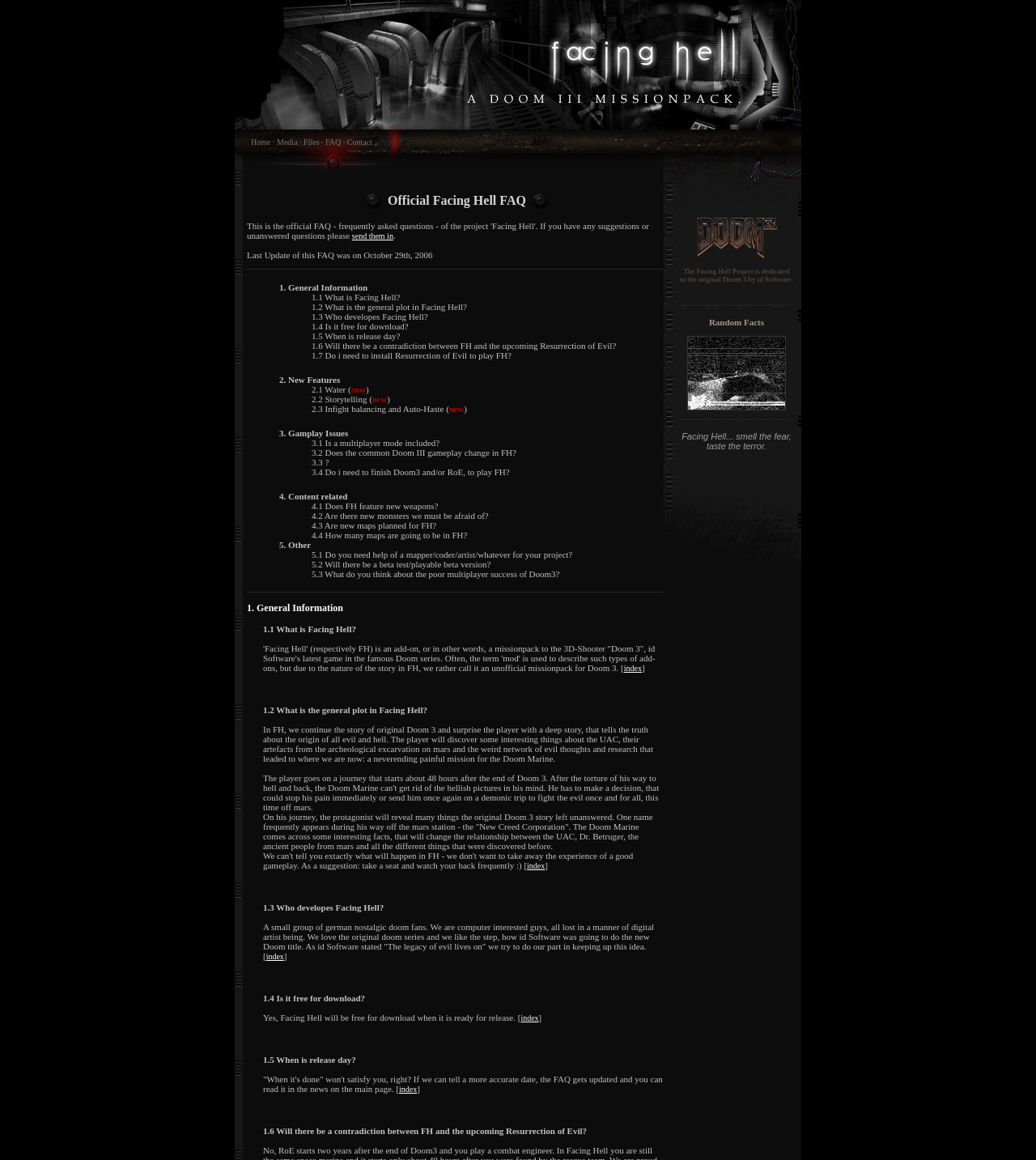What is the general plot in Facing Hell? Based on the image, give a response in one word or a short phrase.

Continues the story of original Doom 3